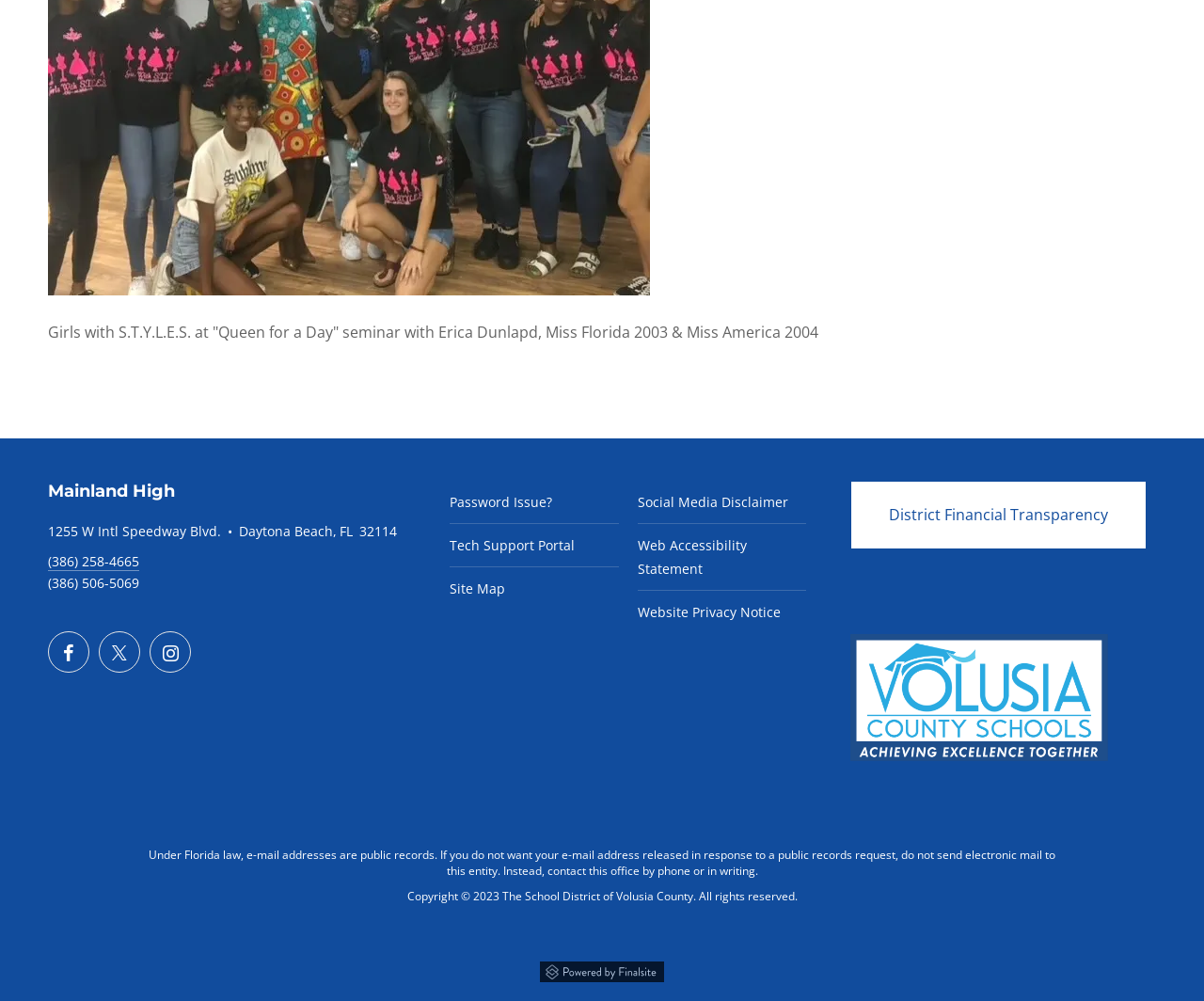Could you locate the bounding box coordinates for the section that should be clicked to accomplish this task: "Visit the Facebook page".

[0.04, 0.631, 0.074, 0.672]